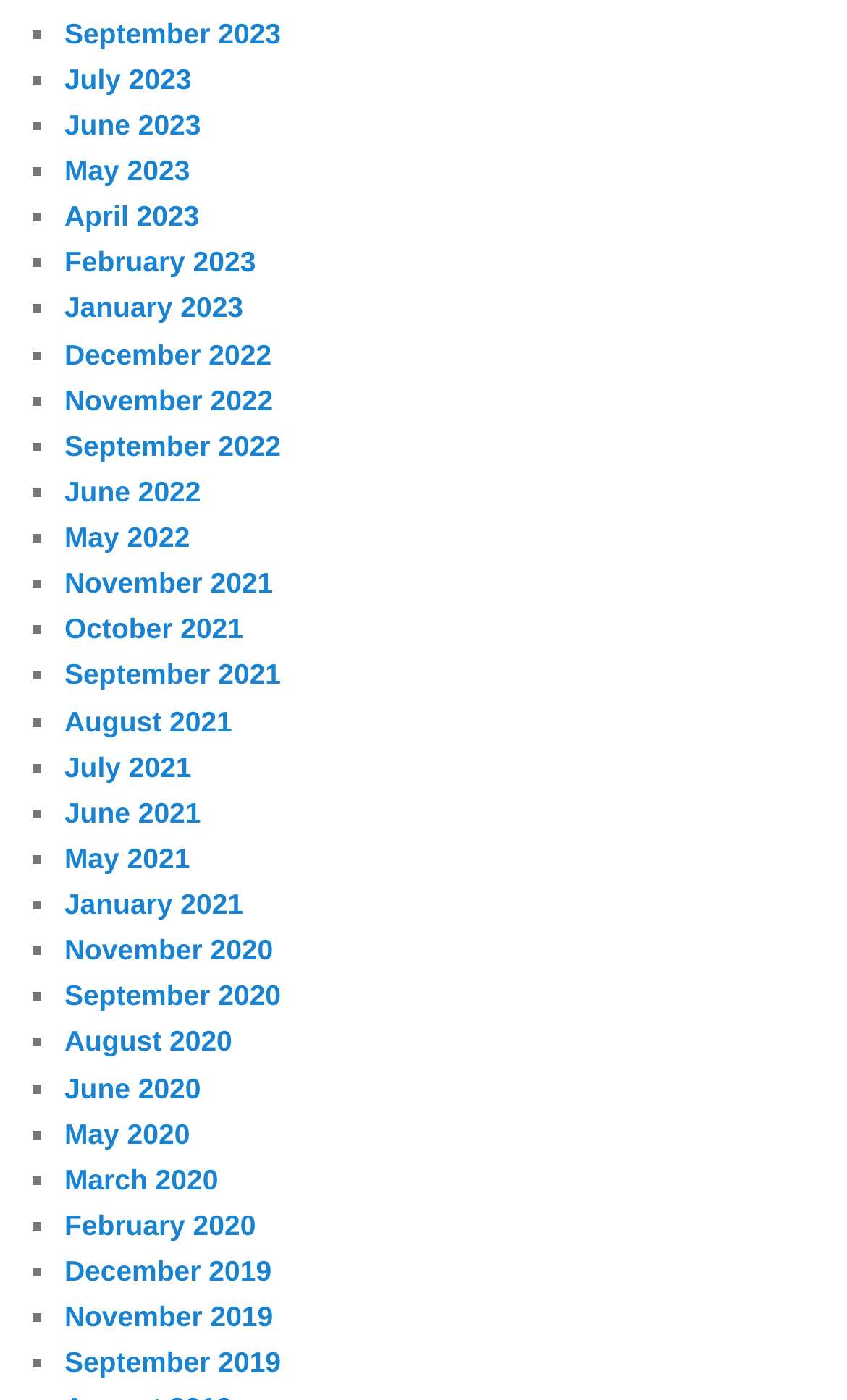Using the provided element description: "September 2021", determine the bounding box coordinates of the corresponding UI element in the screenshot.

[0.076, 0.47, 0.332, 0.494]